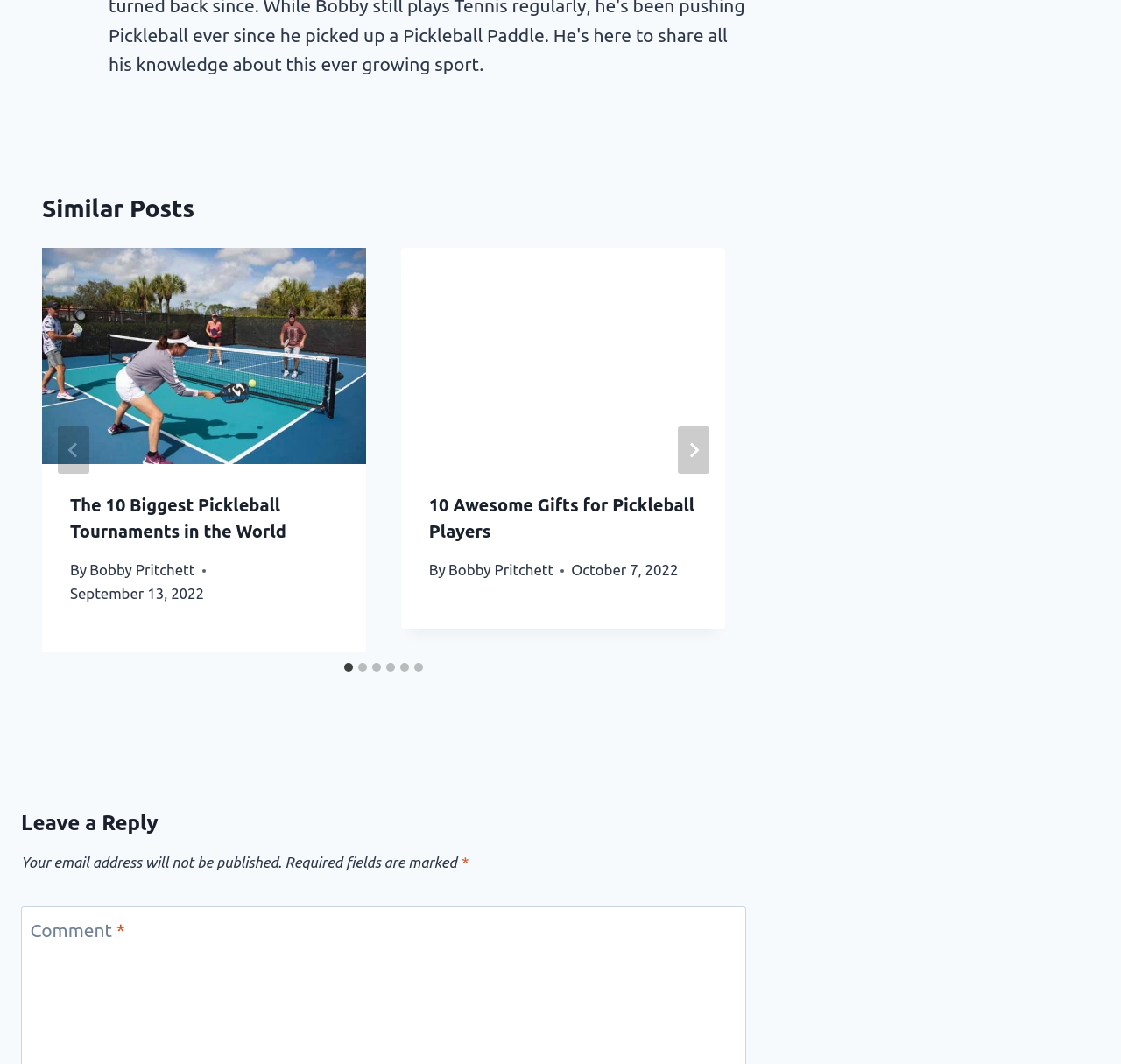Pinpoint the bounding box coordinates of the clickable area necessary to execute the following instruction: "Click the 'Next' button". The coordinates should be given as four float numbers between 0 and 1, namely [left, top, right, bottom].

[0.604, 0.401, 0.632, 0.445]